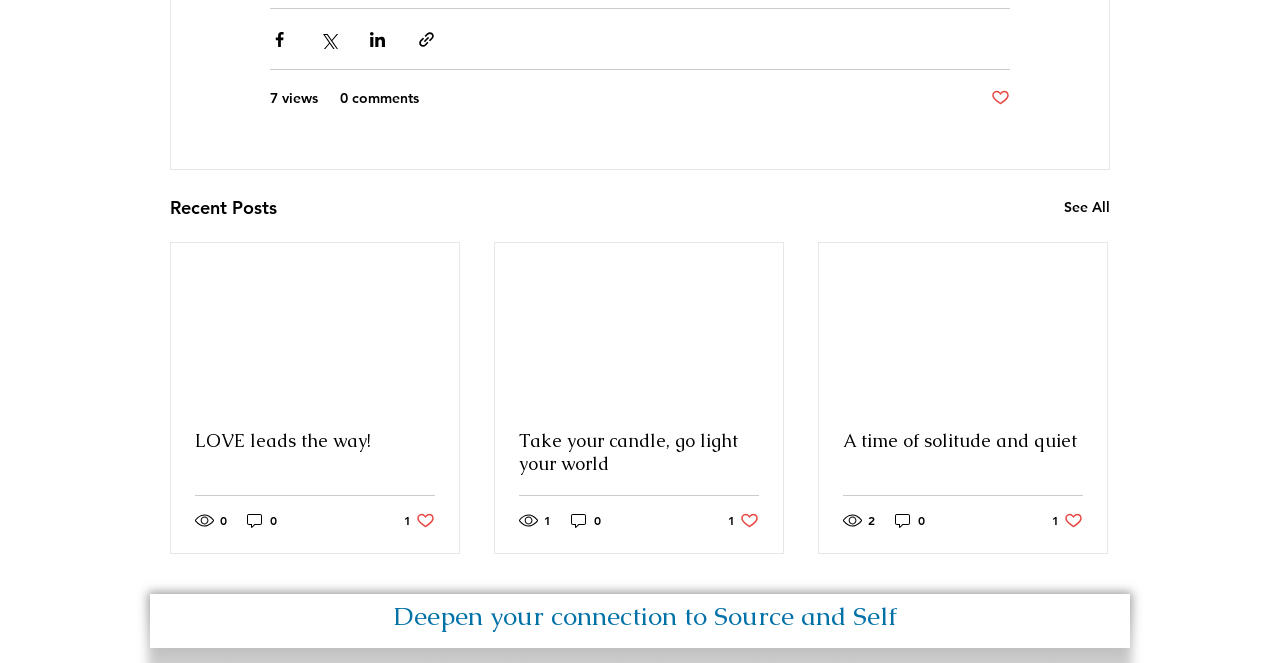Please identify the bounding box coordinates of the clickable area that will fulfill the following instruction: "Share via Facebook". The coordinates should be in the format of four float numbers between 0 and 1, i.e., [left, top, right, bottom].

[0.211, 0.044, 0.226, 0.073]